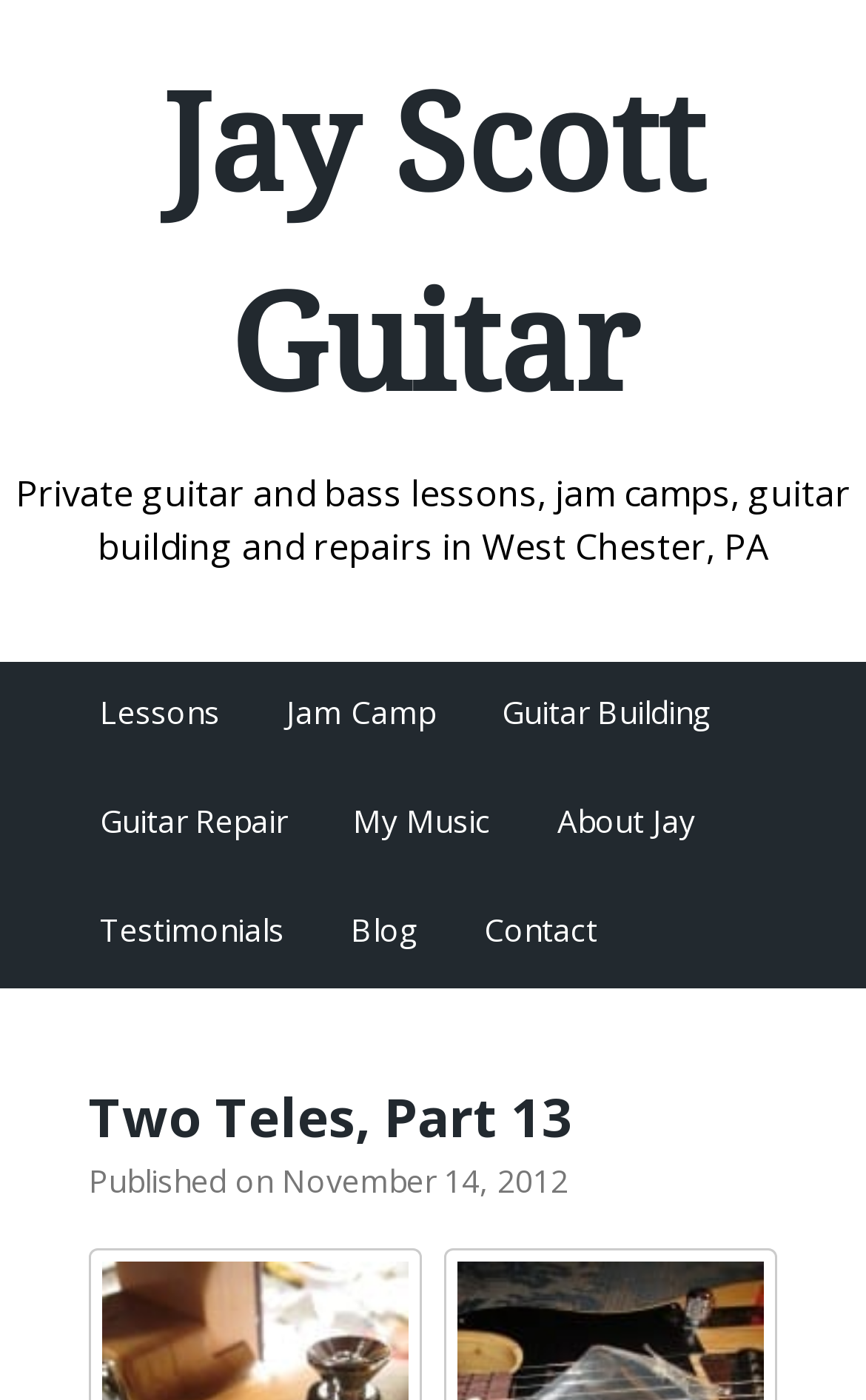Show the bounding box coordinates for the element that needs to be clicked to execute the following instruction: "Read about Guitar Building". Provide the coordinates in the form of four float numbers between 0 and 1, i.e., [left, top, right, bottom].

[0.579, 0.493, 0.821, 0.524]